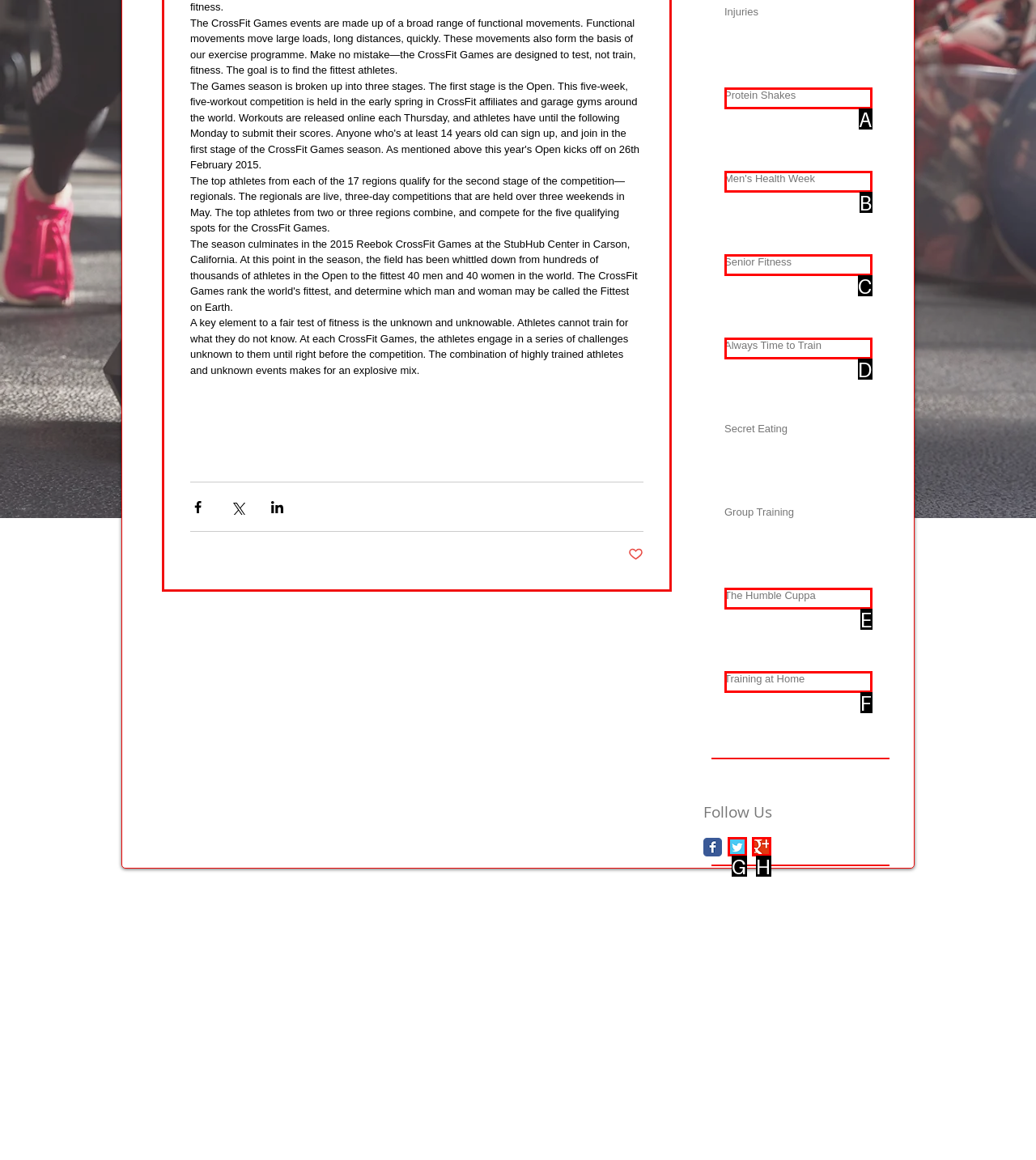Which UI element corresponds to this description: Always Time to Train
Reply with the letter of the correct option.

D